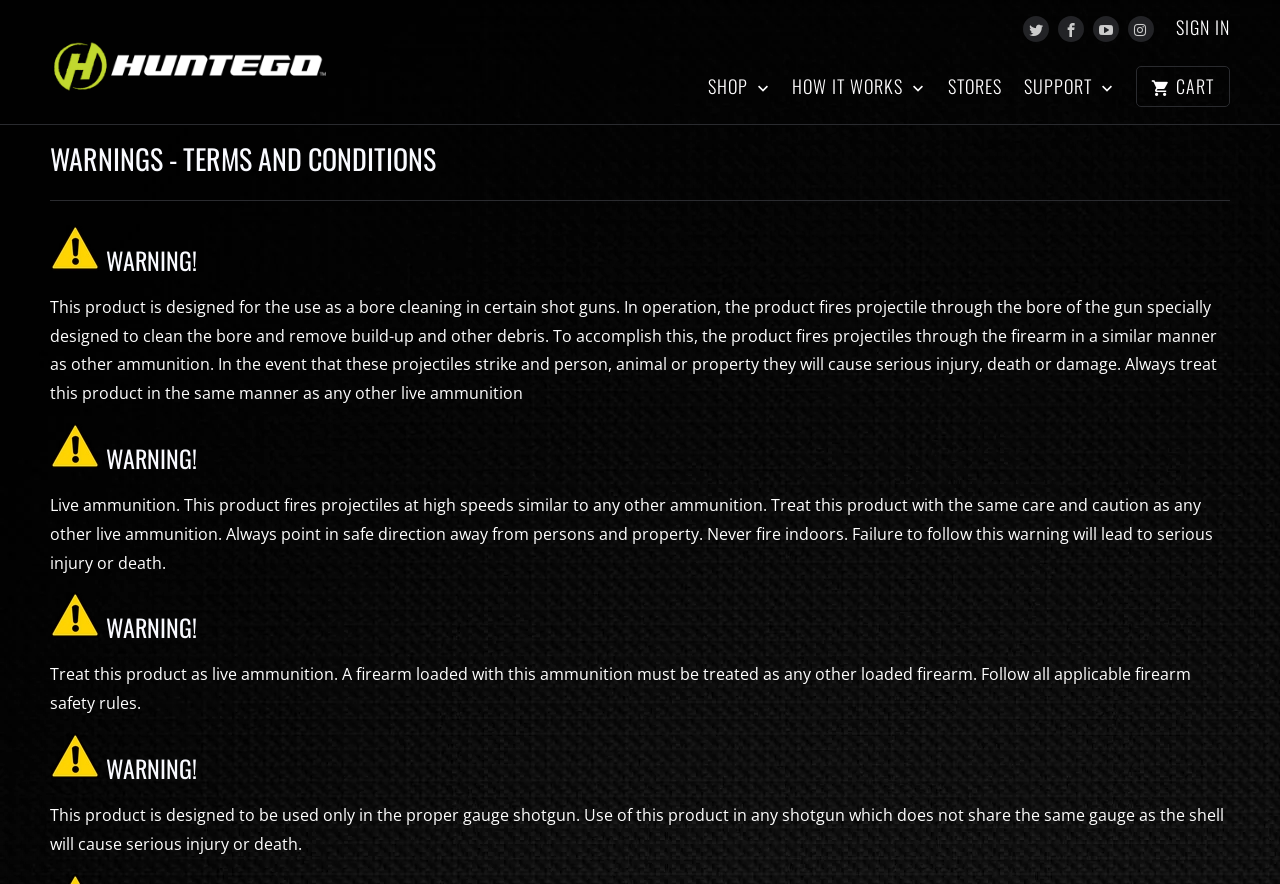Pinpoint the bounding box coordinates for the area that should be clicked to perform the following instruction: "Sign in".

[0.919, 0.02, 0.961, 0.052]